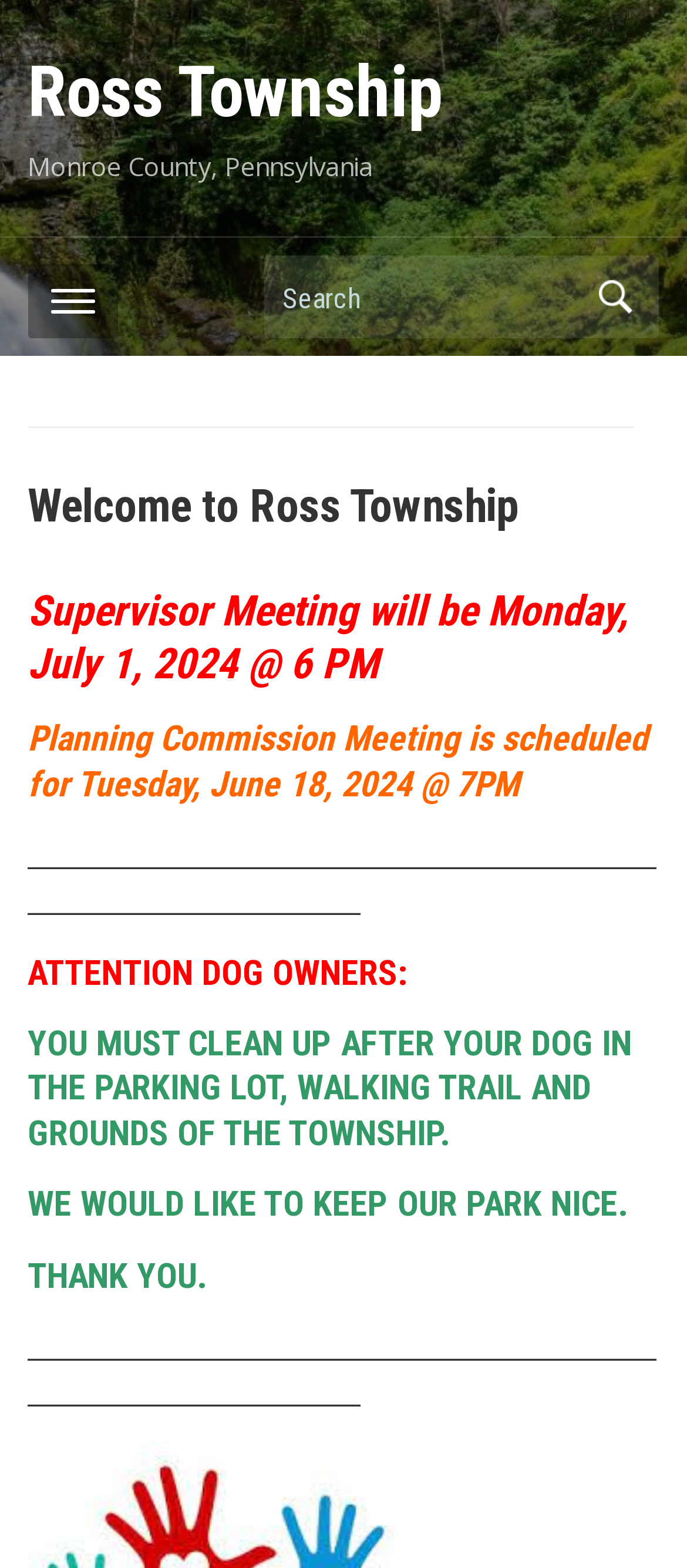What is the name of the township? Observe the screenshot and provide a one-word or short phrase answer.

Ross Township